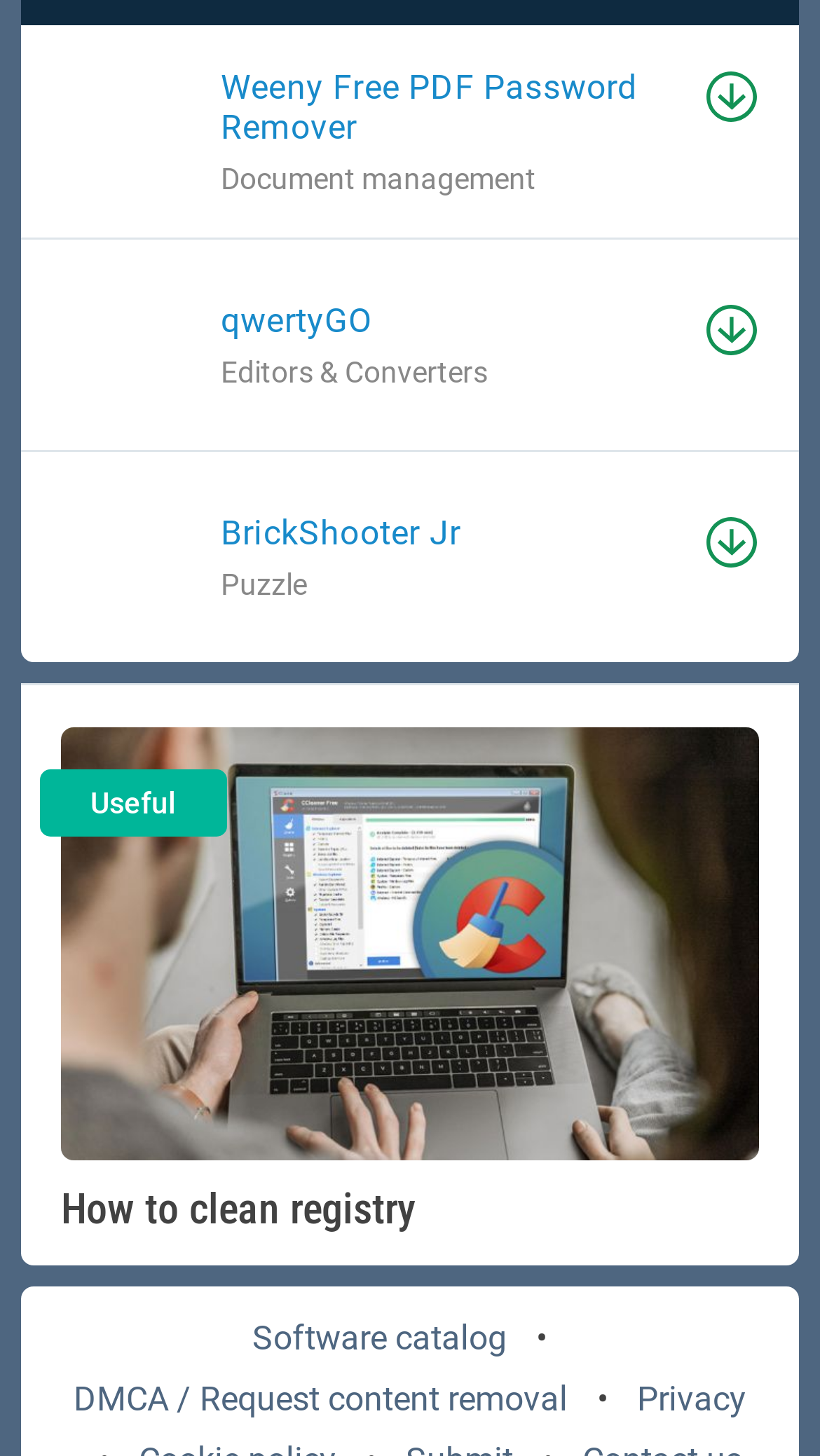Can you provide the bounding box coordinates for the element that should be clicked to implement the instruction: "Contact us"?

None